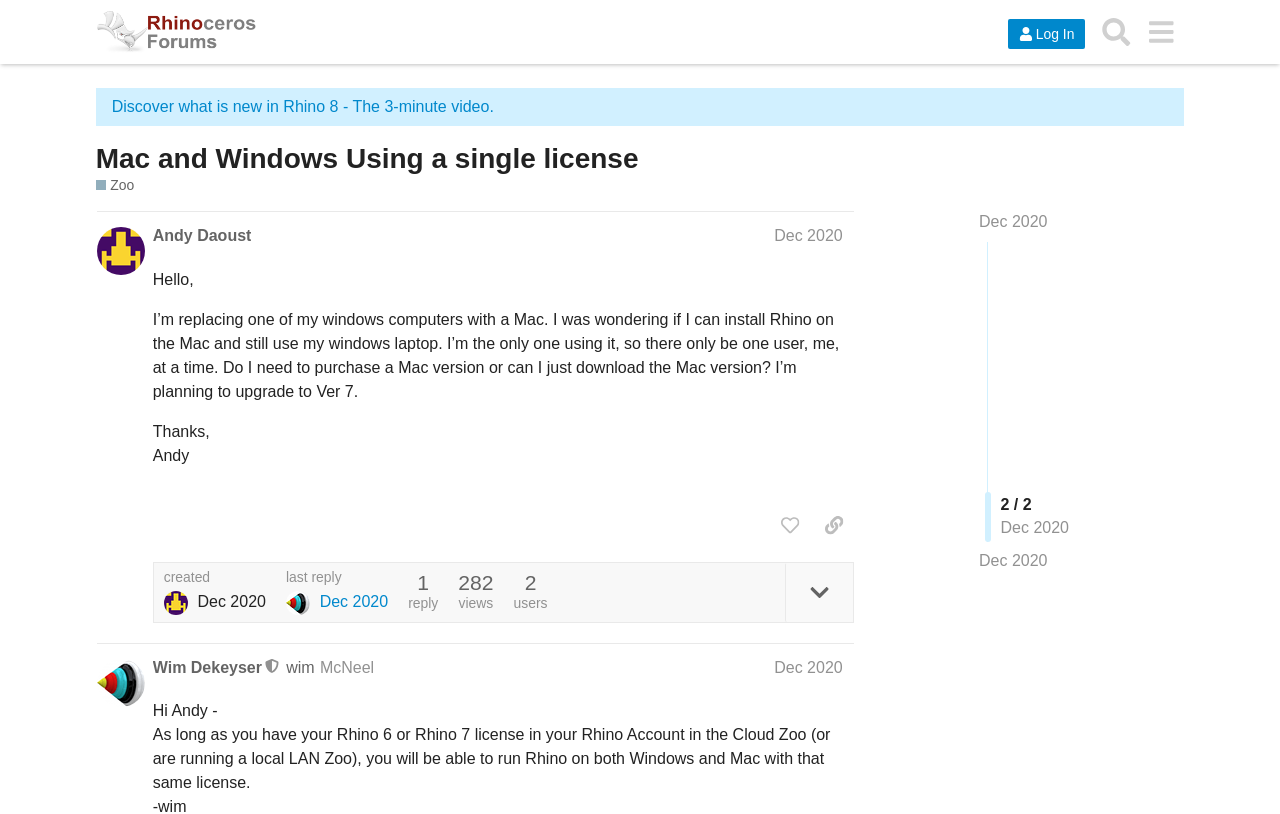Please indicate the bounding box coordinates of the element's region to be clicked to achieve the instruction: "Like a post". Provide the coordinates as four float numbers between 0 and 1, i.e., [left, top, right, bottom].

[0.602, 0.624, 0.632, 0.666]